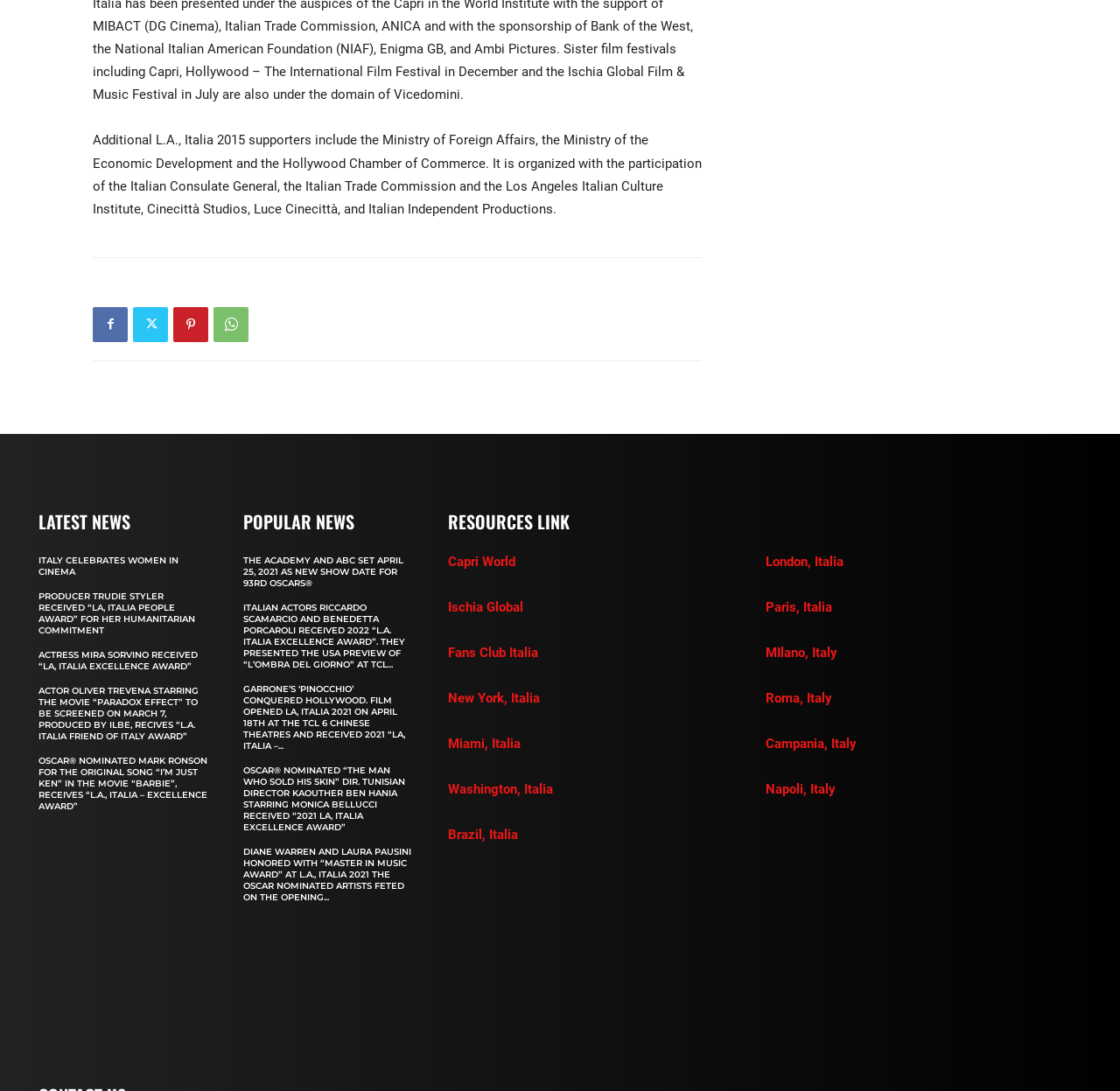Locate the UI element that matches the description New York, Italia in the webpage screenshot. Return the bounding box coordinates in the format (top-left x, top-left y, bottom-right x, bottom-right y), with values ranging from 0 to 1.

[0.4, 0.633, 0.482, 0.647]